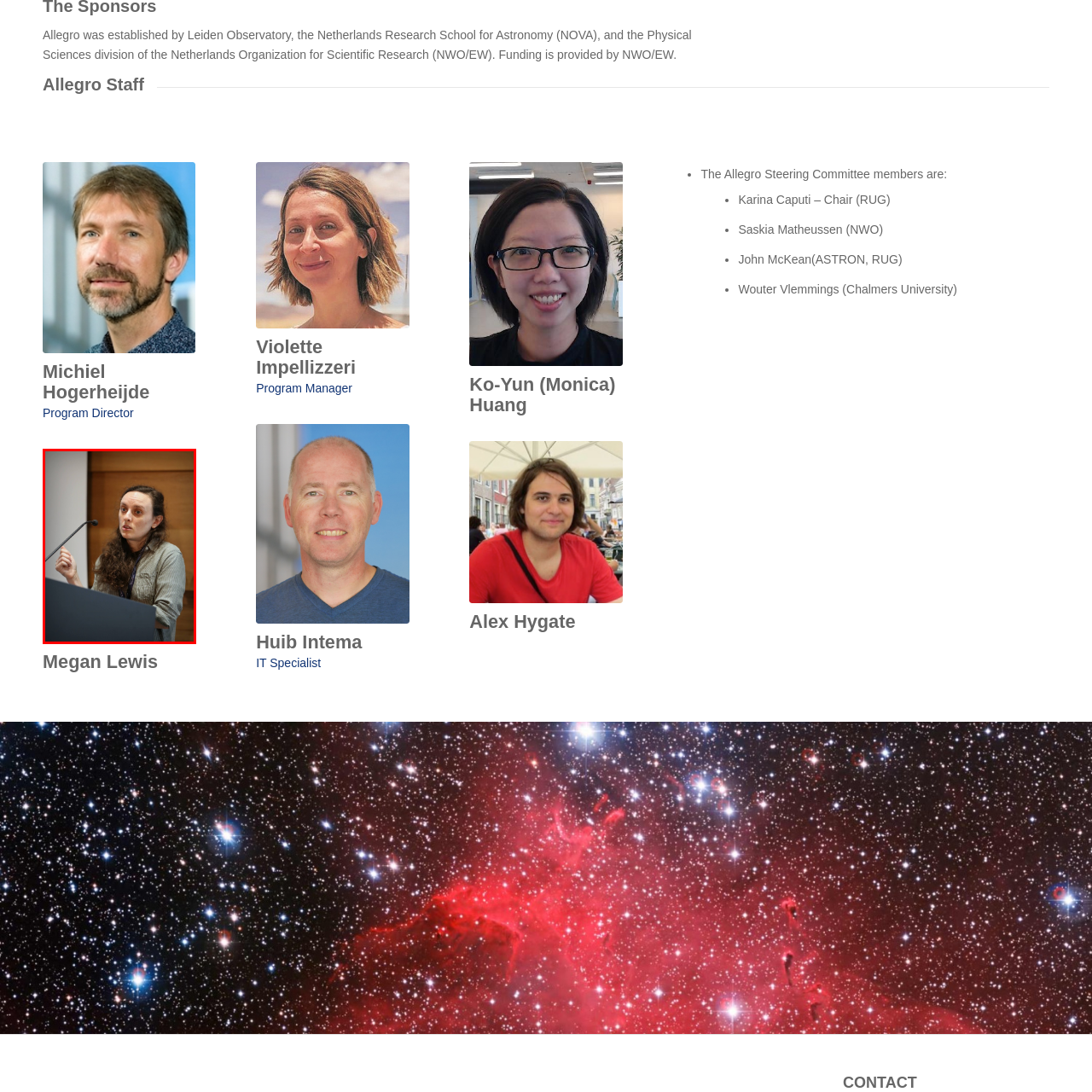Generate a detailed caption for the image contained in the red outlined area.

This image features Megan Lewis, an active participant in a presentation or discussion, likely as part of her role within the ALLEGRO team. She is seen speaking while gesturing, indicating engagement with her audience. Megan is dressed in a casual green shirt and has long, curly hair. The setting suggests a professional environment, possibly a conference or seminar, with a podium or lectern in the foreground. This image likely captures her during an important talk related to her work, emphasizing her roles in the organization, which includes the title "Program Director."